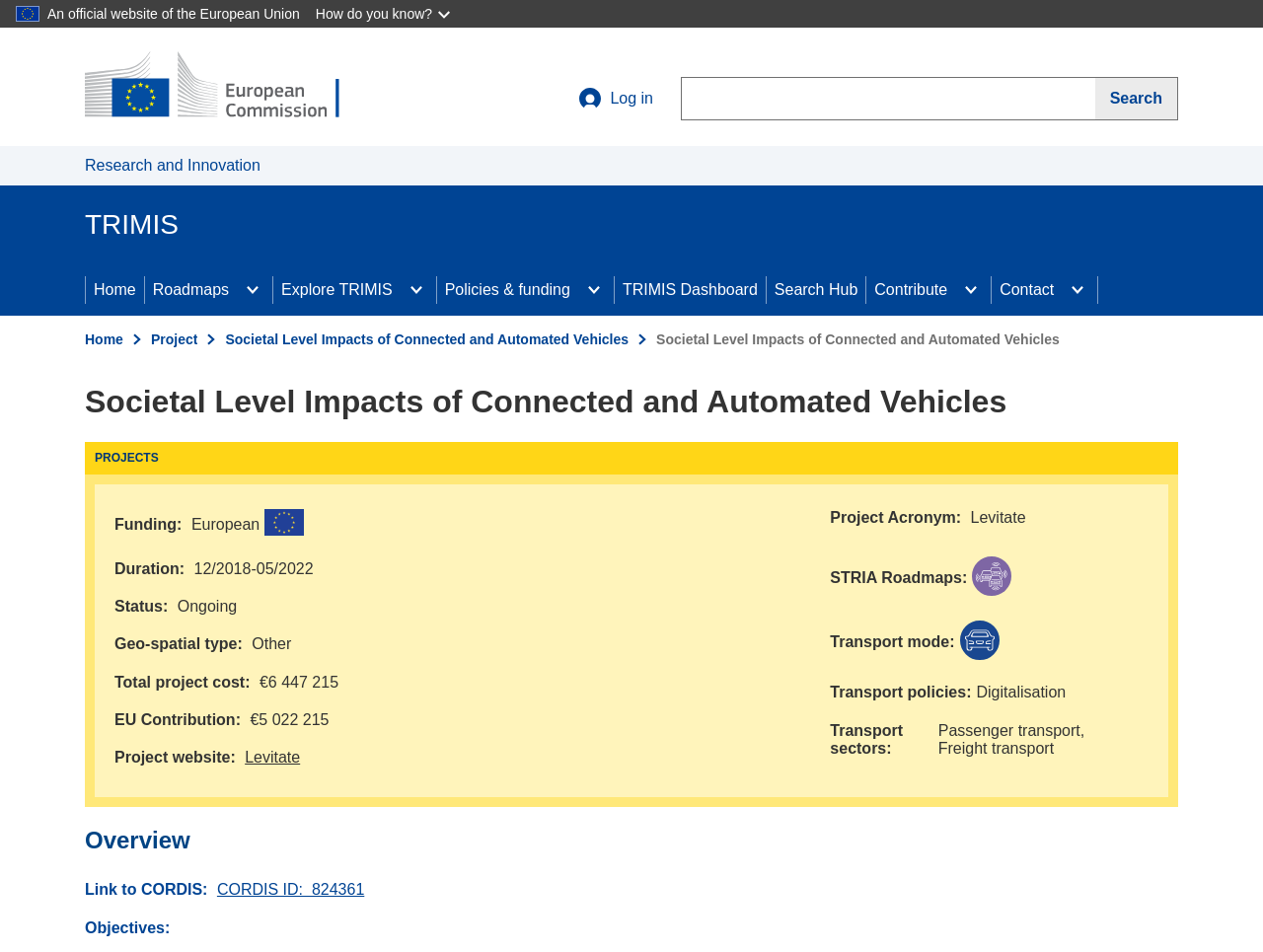What is the duration of the project 'Societal Level Impacts of Connected and Automated Vehicles'?
Provide an in-depth and detailed explanation in response to the question.

I found the answer by looking at the project details section, where the duration is specified as '12/2018' to '05/2022'.